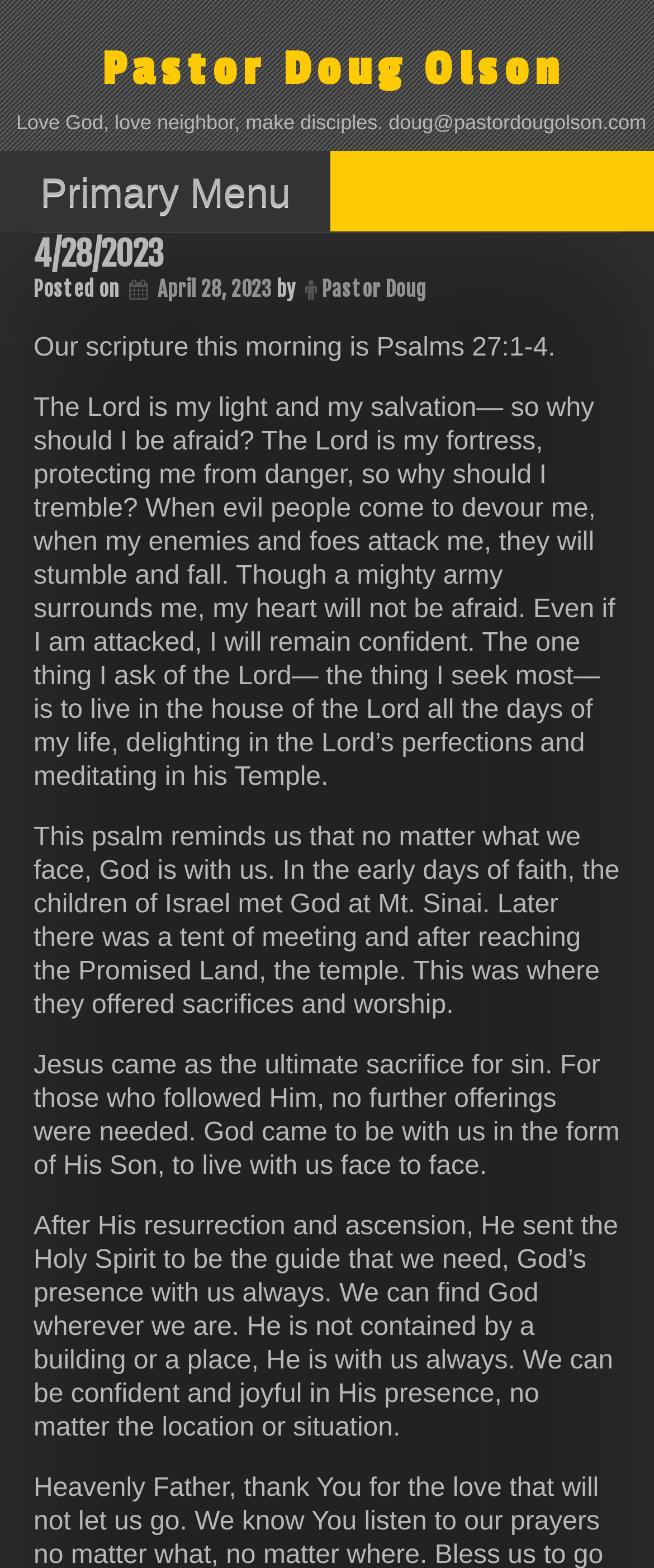Please find the bounding box coordinates (top-left x, top-left y, bottom-right x, bottom-right y) in the screenshot for the UI element described as follows: Primary Menu

[0.0, 0.096, 0.506, 0.148]